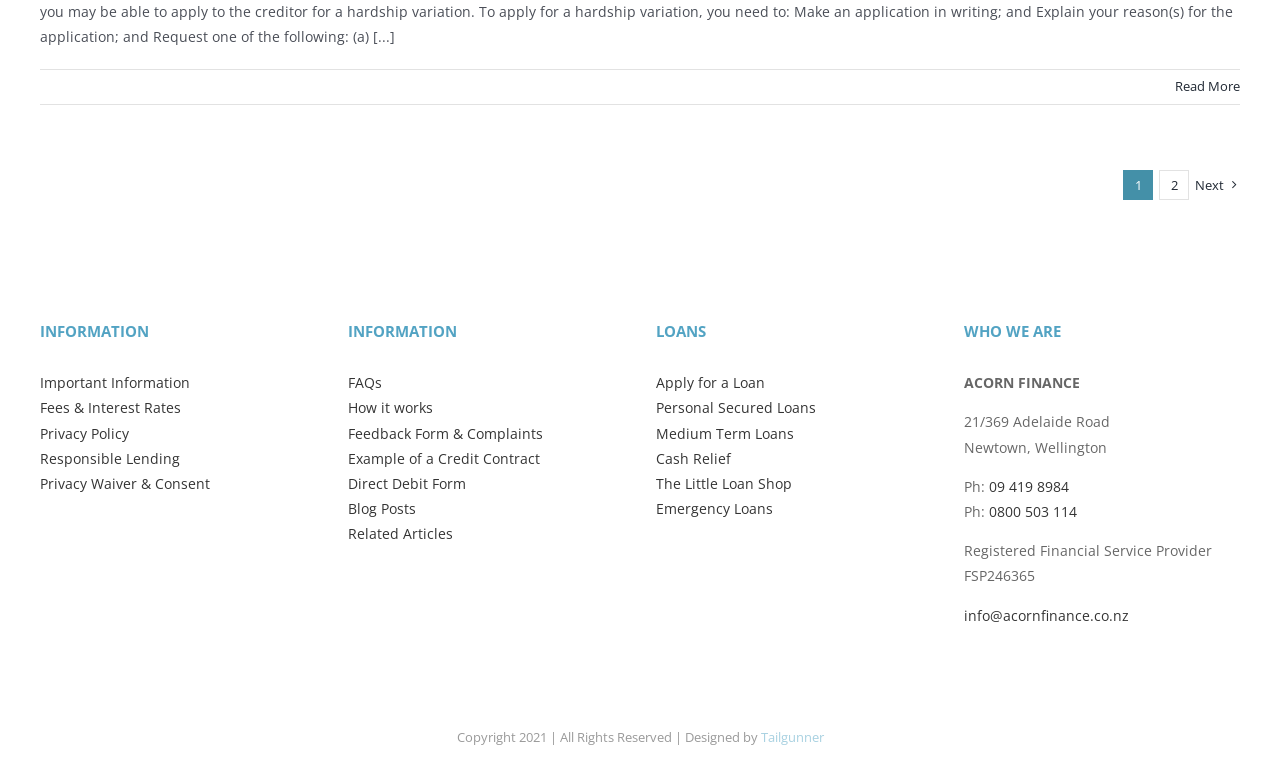Given the element description "Apply for a Loan" in the screenshot, predict the bounding box coordinates of that UI element.

[0.512, 0.485, 0.598, 0.51]